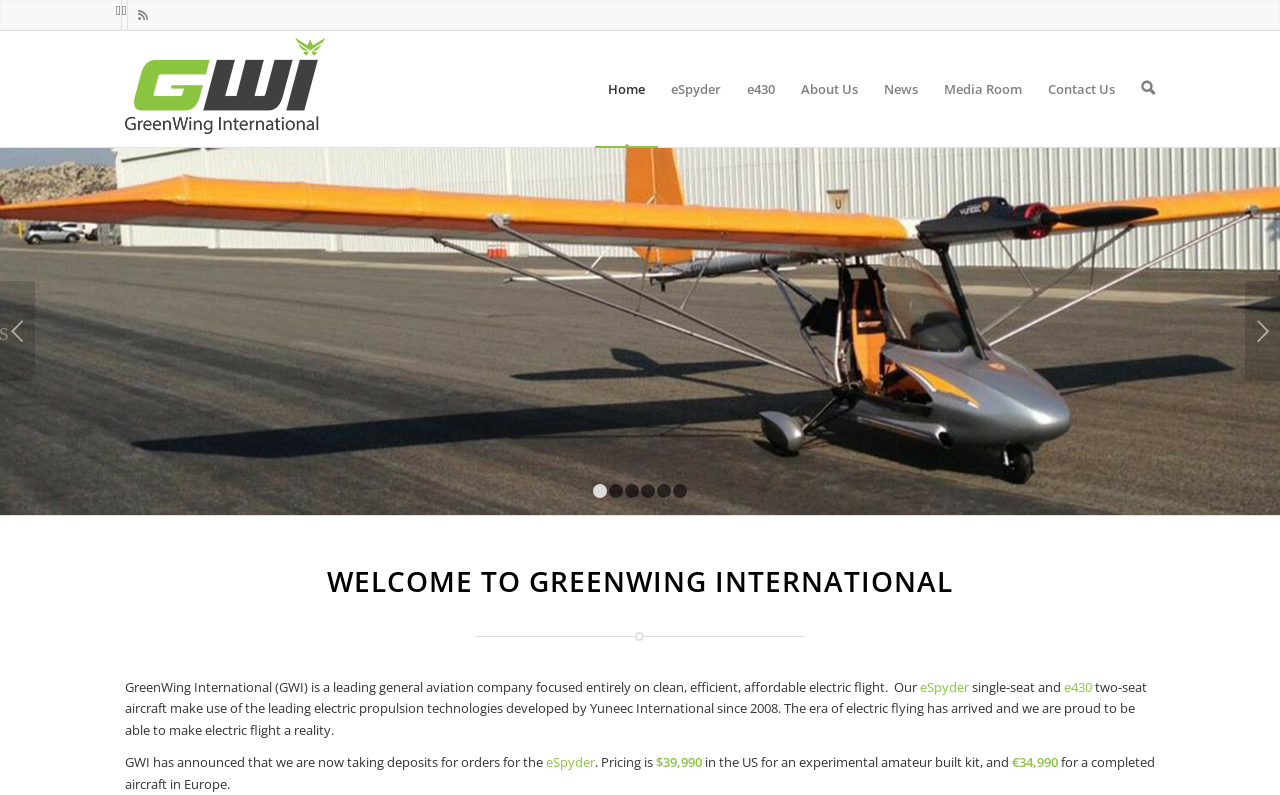Answer the question below in one word or phrase:
What is the company name of the website?

GreenWing International